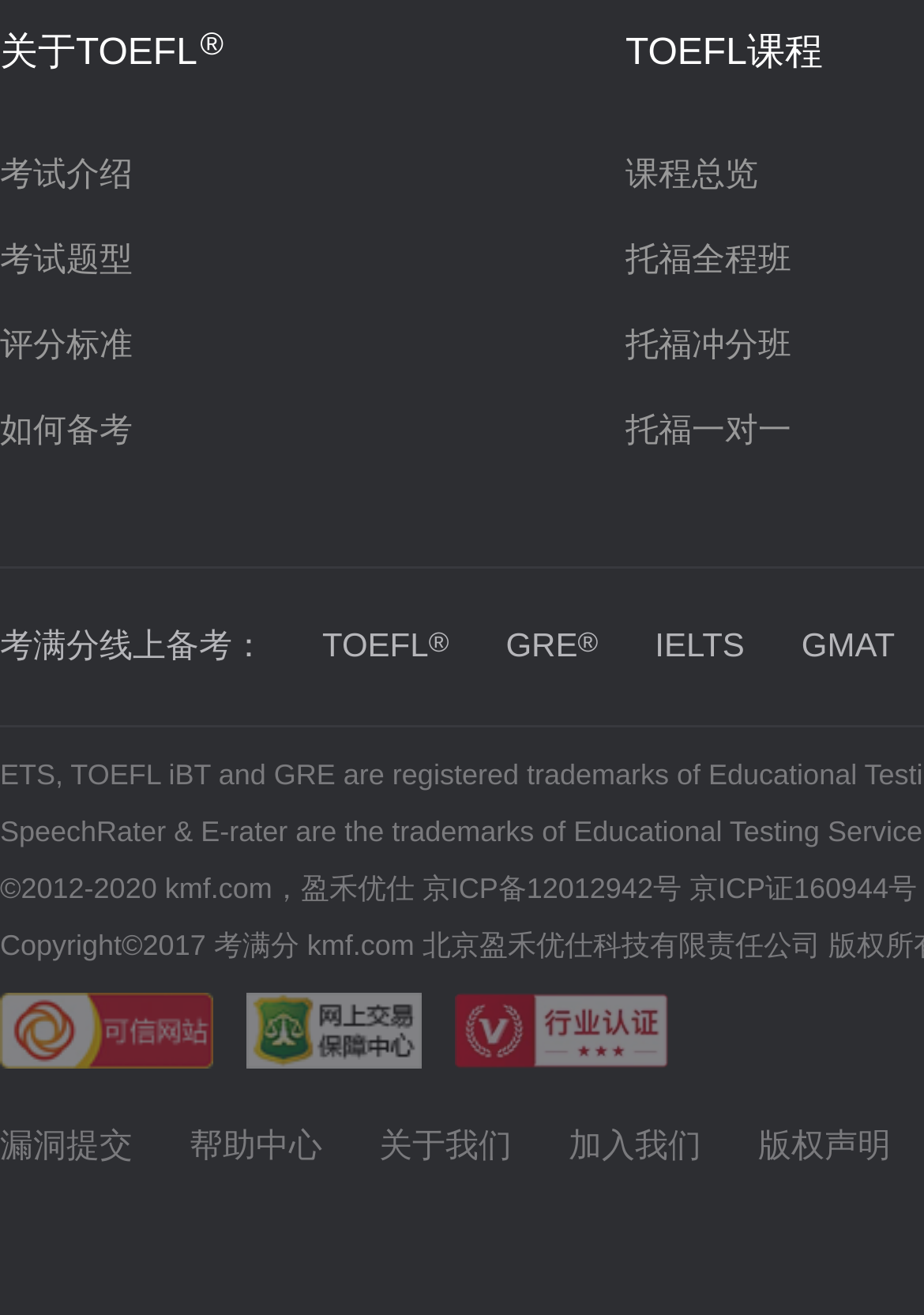Based on the image, please elaborate on the answer to the following question:
What is the name of the company that owns this website?

The webpage has a static text '©2012-2020 kmf.com，盈禾优仕' which suggests that the company that owns this website is kmf.com.